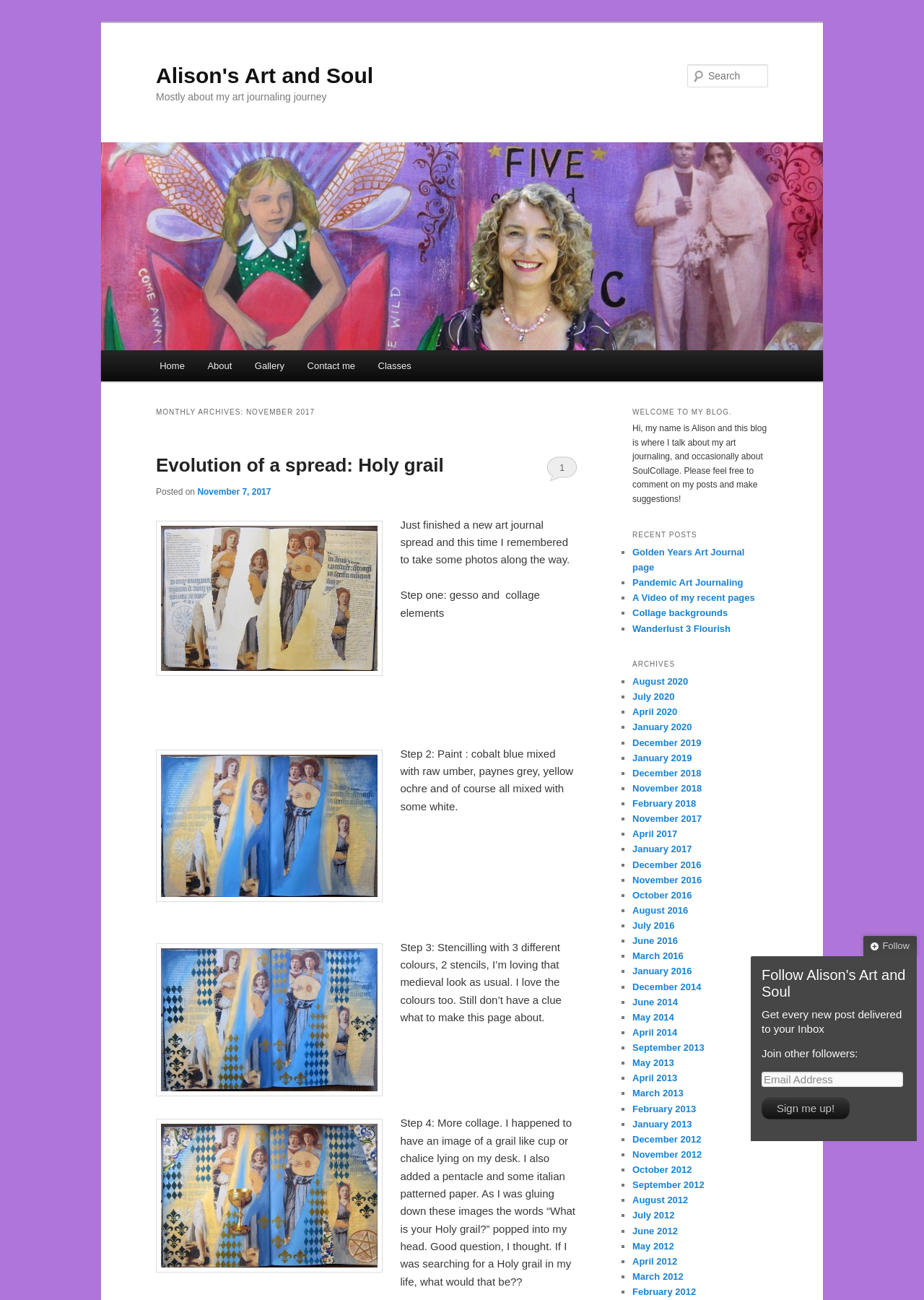Specify the bounding box coordinates (top-left x, top-left y, bottom-right x, bottom-right y) of the UI element in the screenshot that matches this description: Golden Years Art Journal page

[0.684, 0.42, 0.806, 0.441]